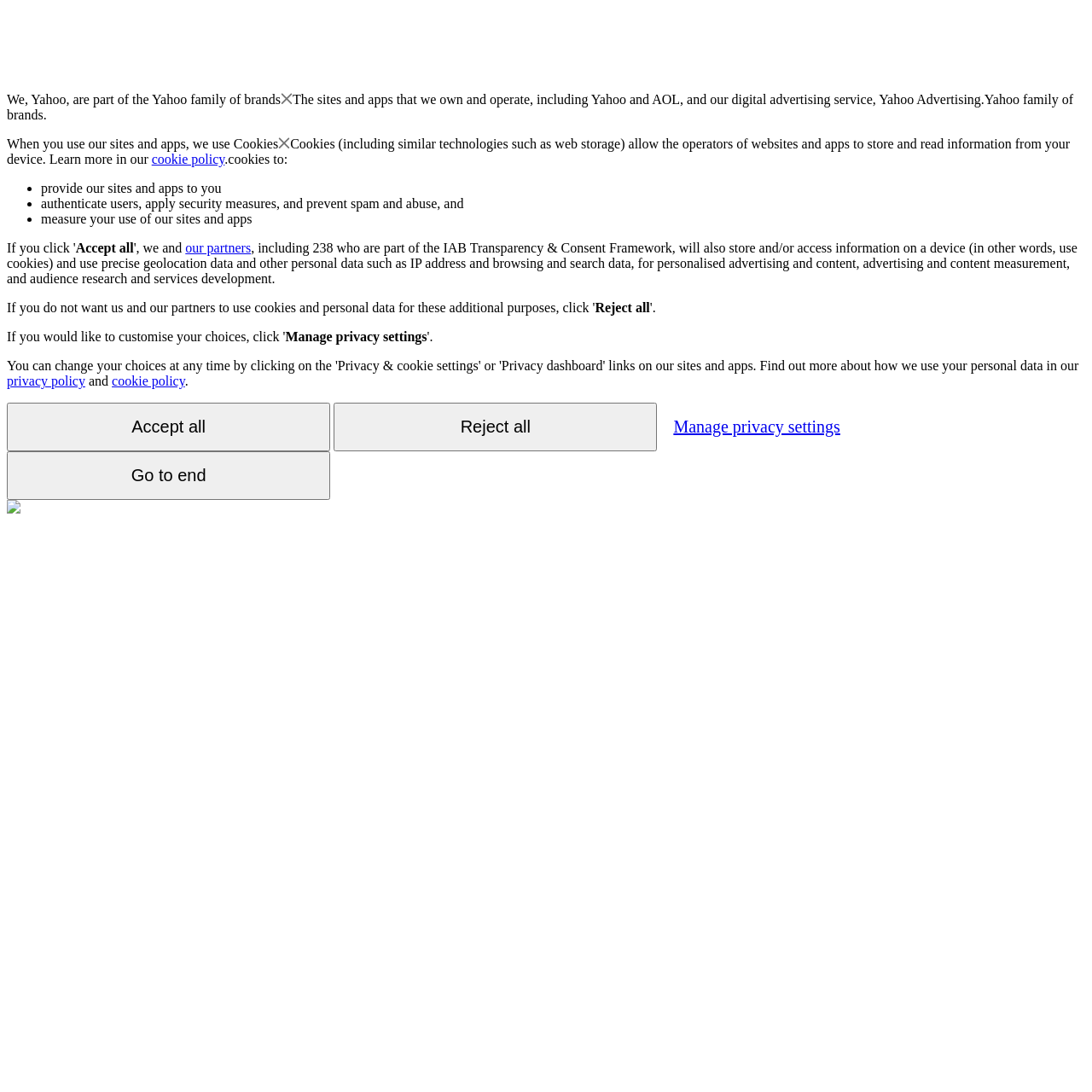Respond to the following question using a concise word or phrase: 
What is Yahoo part of?

Yahoo family of brands